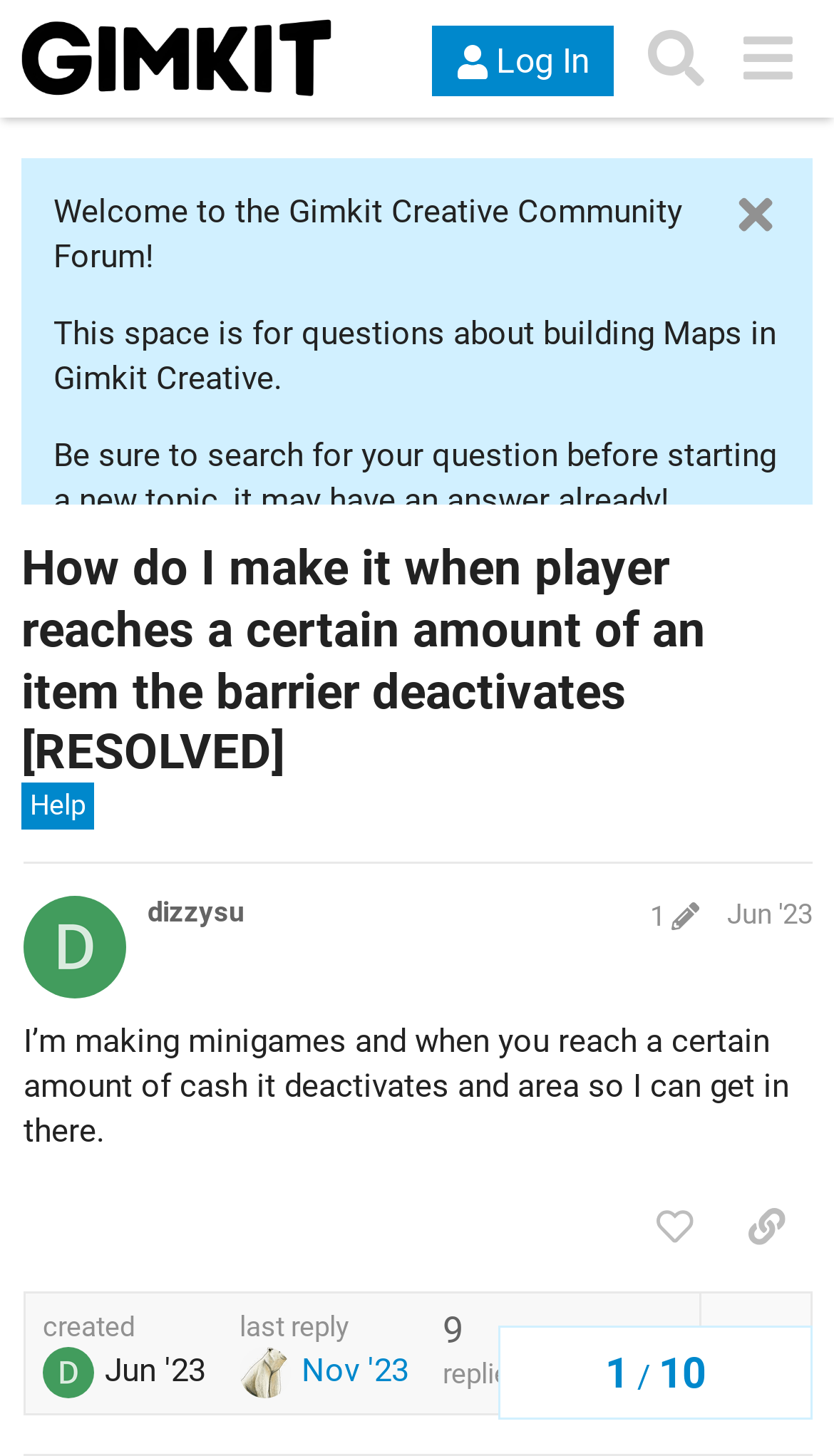Locate the coordinates of the bounding box for the clickable region that fulfills this instruction: "Search for a topic".

[0.755, 0.009, 0.865, 0.072]